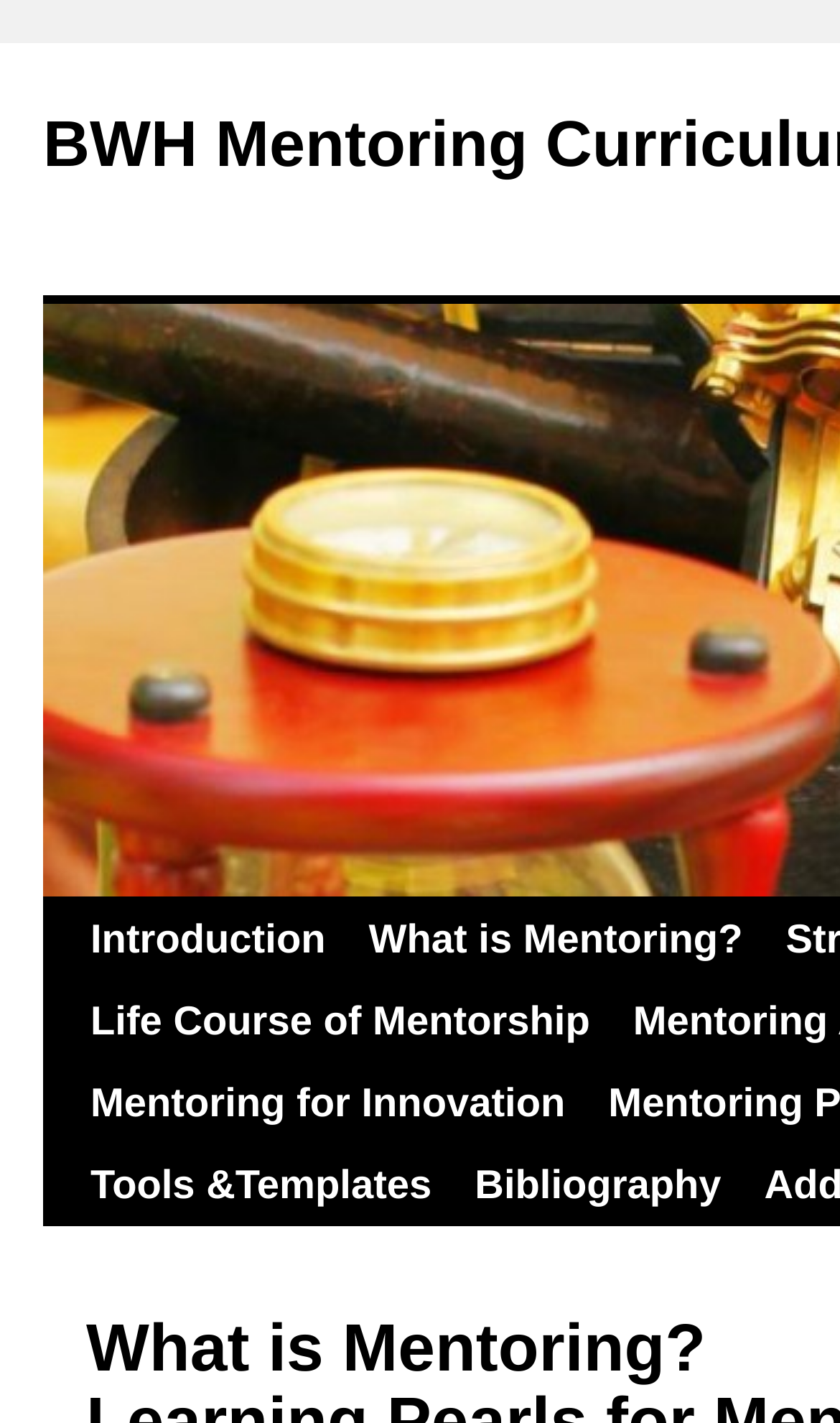Give the bounding box coordinates for the element described as: "What is Mentoring?".

[0.367, 0.631, 0.789, 0.747]